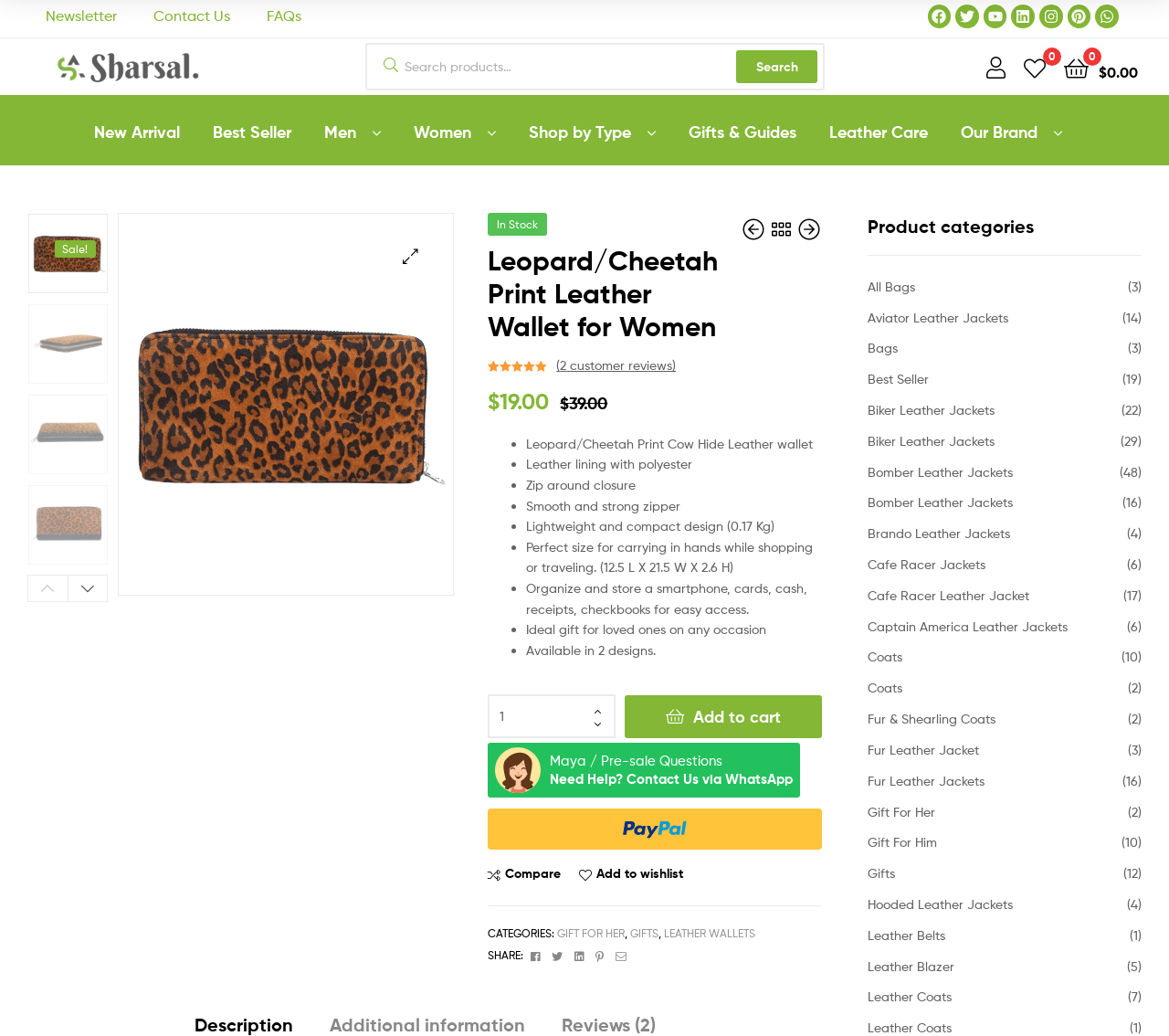Detail the features and information presented on the webpage.

This webpage is about a Leopard/Cheetah Print Leather Wallet for Women, specifically showcasing the product's features and details. At the top, there are social media links, including Facebook, Twitter, Youtube, LinkedIn, Instagram, Pinterest, and Whatsapp, each accompanied by an image. Below these links, there is a Sharsal Logo and a navigation menu with links to various sections, such as New Arrival, Best Seller, Men, Women, Shop by Type, Gifts & Guides, Leather Care, and Our Brand.

On the left side, there is a search bar with a search button and a navigation menu with links to different product categories. Below this, there is a section highlighting a sale, with a "Sale!" text and a magnifying glass icon.

The main product section displays three images of the Leopard/Cheetah Print Leather Wallet for Women, each with a link to the product. Below these images, there are navigation buttons to move to the previous or next product. There is also a "More products" section with links to other products, including a Large Black Leather Shopper Bag and a Women Leather Clutch.

The product details section includes a heading, "Leopard/Cheetah Print Leather Wallet for Women", and a rating section with 5 out of 5 stars based on 2 customer reviews. Below this, there is a list of product features, including the material, lining, closure, zipper, design, and ideal use cases. The section also mentions that the product is available in 2 designs.

At the bottom, there is a button to add the product to the cart and a spin button to select the product quantity.